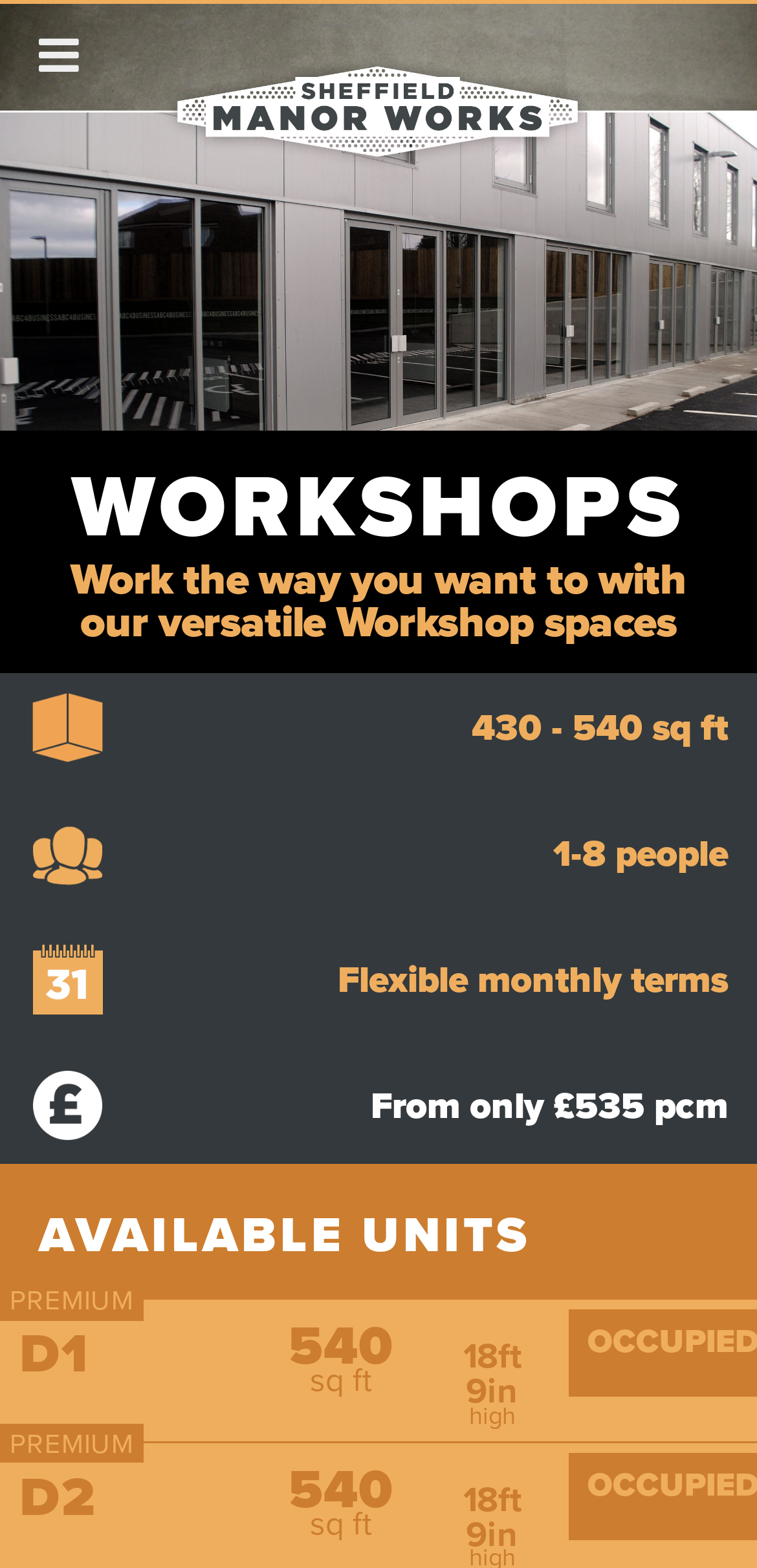Show the bounding box coordinates for the HTML element as described: "aria-label="Toggle Menu"".

[0.0, 0.0, 0.156, 0.069]